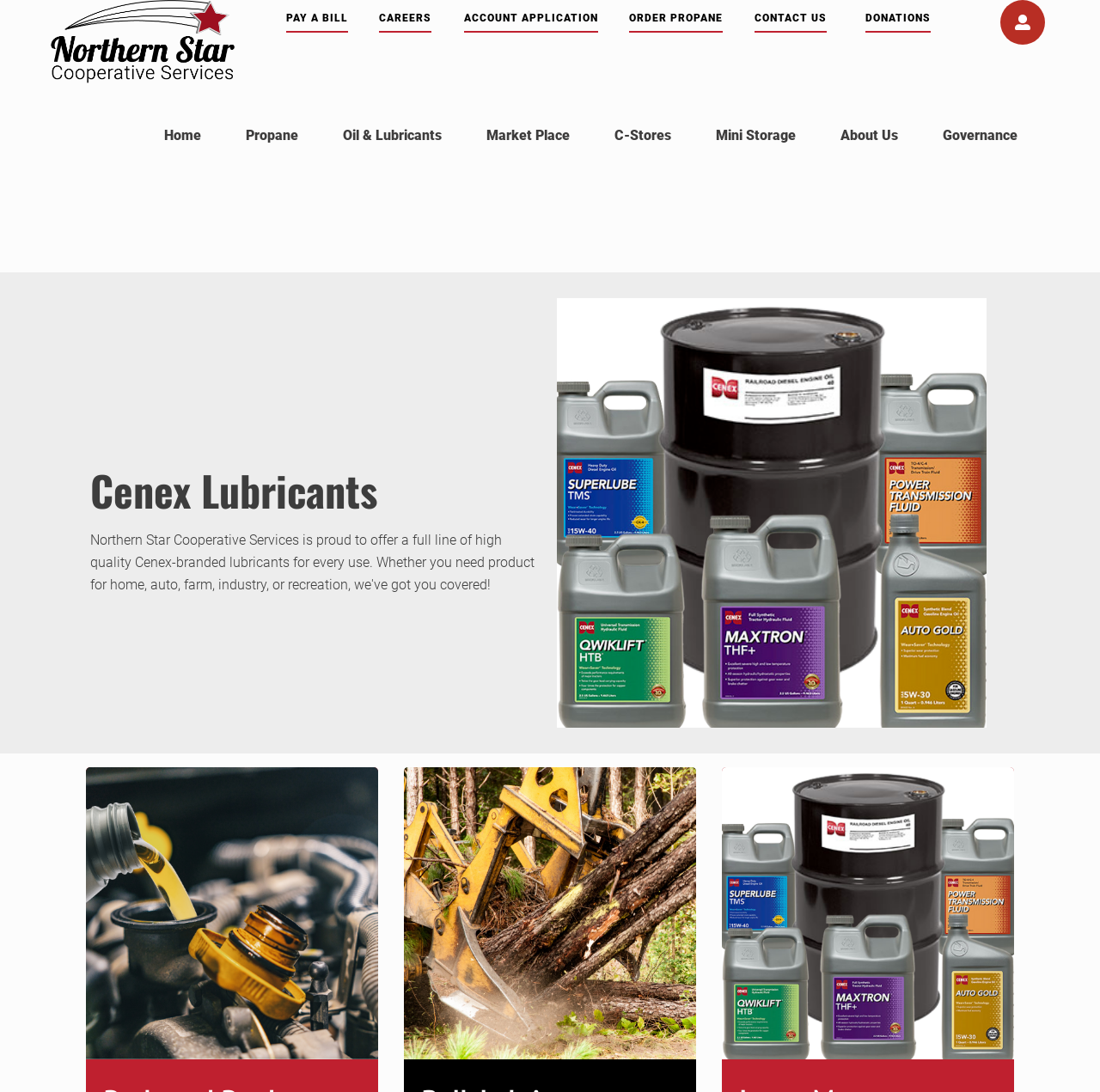Predict the bounding box of the UI element based on the description: "Careers". The coordinates should be four float numbers between 0 and 1, formatted as [left, top, right, bottom].

[0.345, 0.0, 0.392, 0.033]